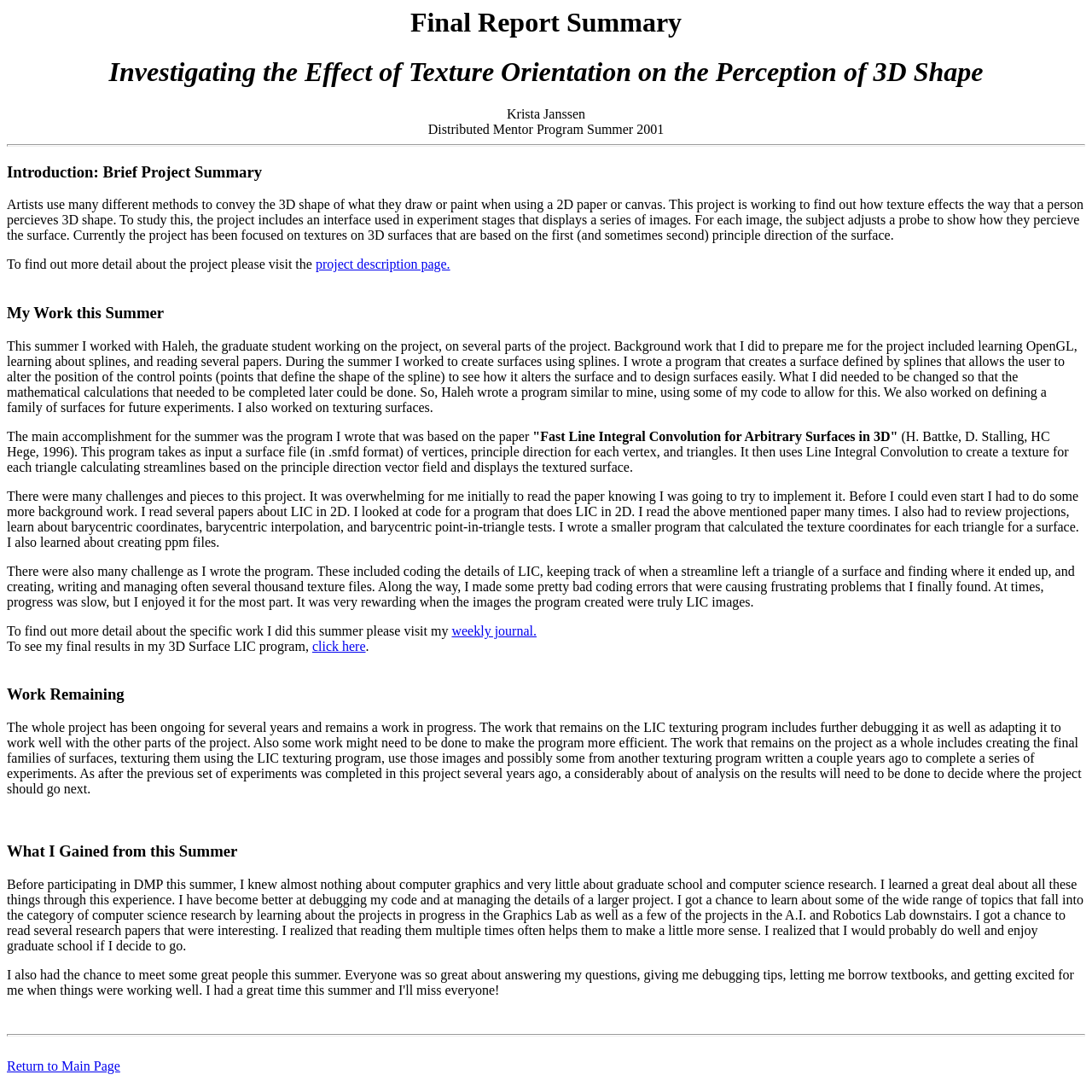Refer to the screenshot and answer the following question in detail:
What is the purpose of the LIC texturing program?

The LIC texturing program is used to create textures for surfaces, as mentioned in the webpage content. It takes a surface file as input and uses Line Integral Convolution to create a texture for each triangle, calculating streamlines based on the principle direction vector field.